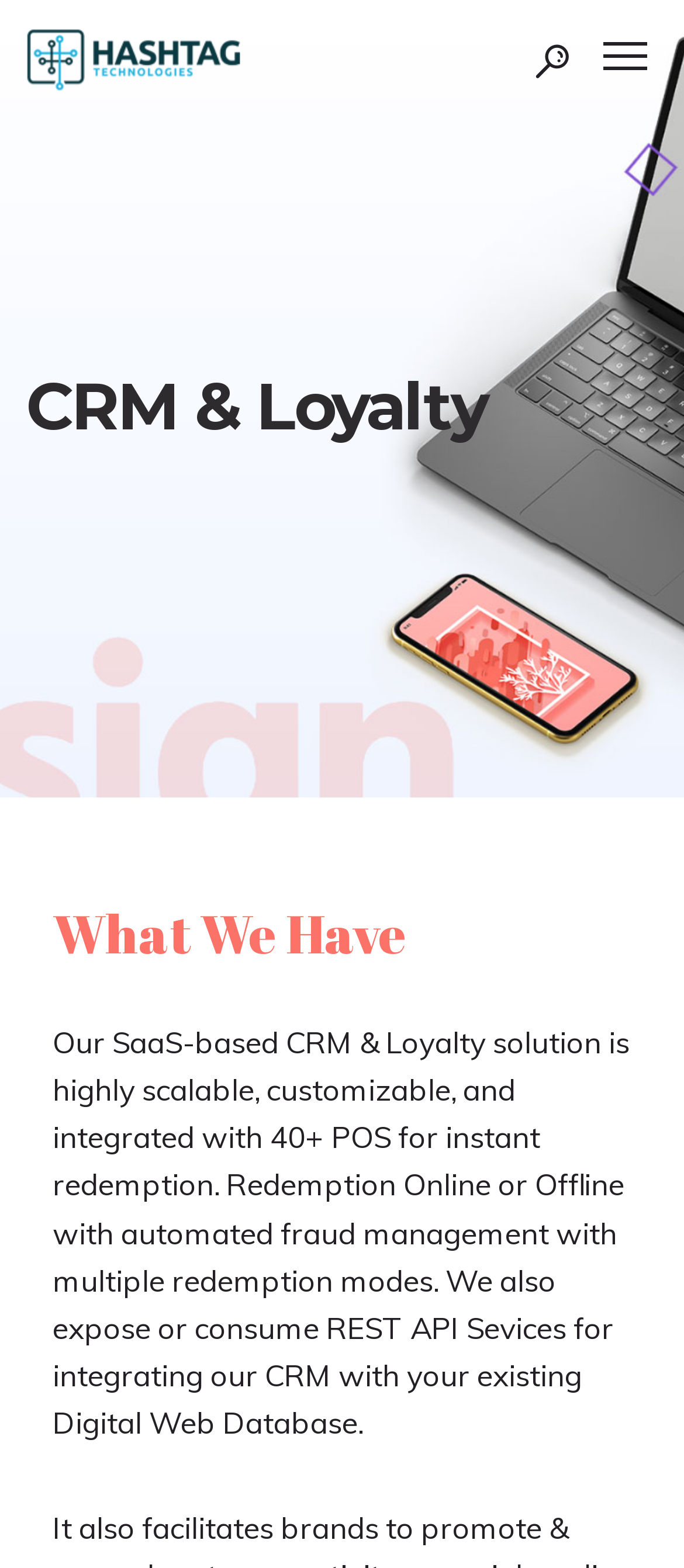What type of API services are exposed or consumed?
Use the screenshot to answer the question with a single word or phrase.

REST API